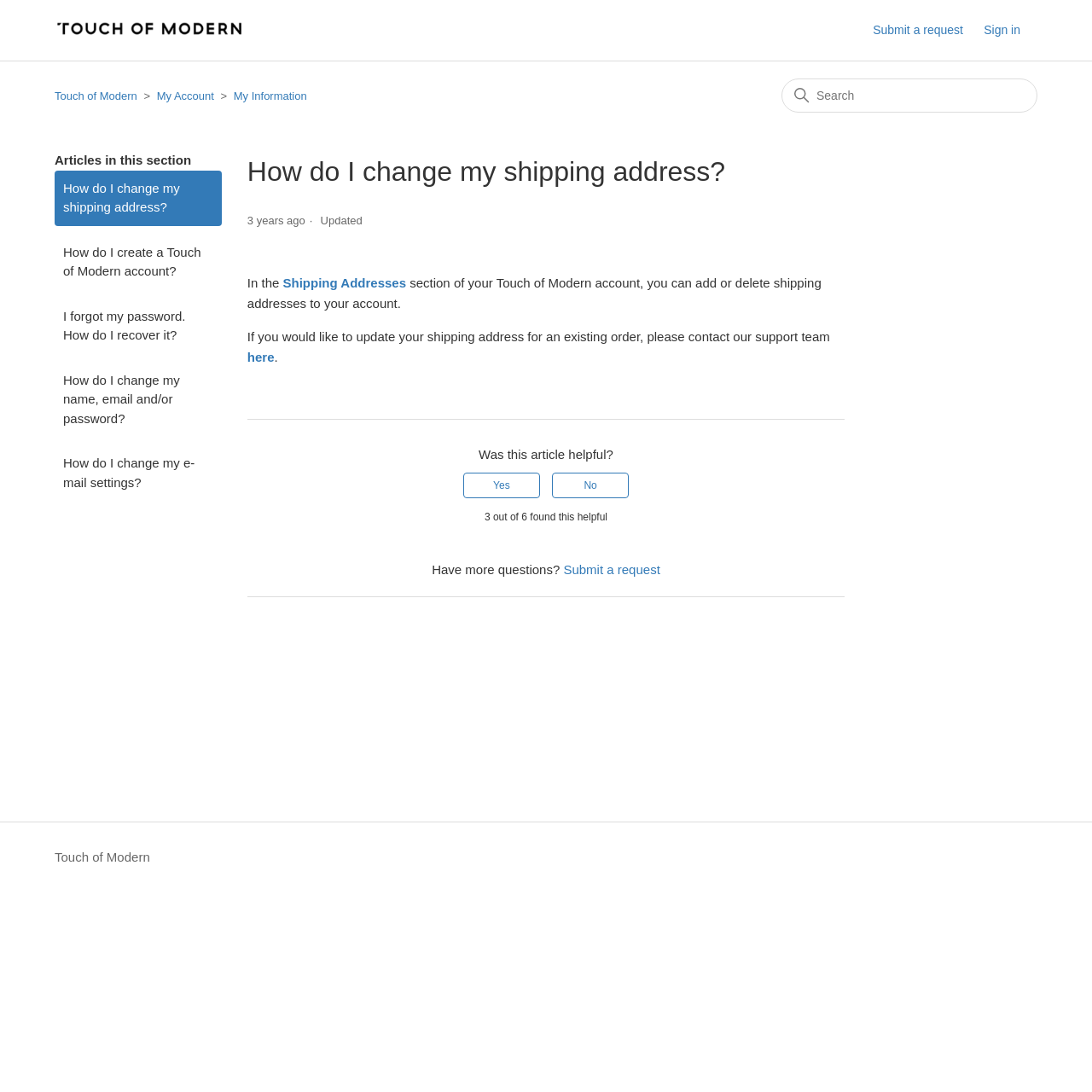Articulate a complete and detailed caption of the webpage elements.

The webpage is a help center article from Touch of Modern, with a title "How do I change my shipping address?" at the top. The page has a navigation menu at the top left, with links to "Touch of Modern", "My Account", and "My Information". There is also a search bar at the top right.

Below the navigation menu, there is a section titled "Articles in this section" that lists five related articles, including the current one. The main article content is divided into sections, with a header that displays the title and the date it was last updated, "2021-08-09 19:09", which is approximately "3 years ago".

The article content explains how to change shipping addresses in the Touch of Modern account, with a link to the "Shipping Addresses" section. It also mentions that if you want to update your shipping address for an existing order, you should contact the support team, with a link to do so.

At the bottom of the page, there is a footer section that asks if the article was helpful, with two buttons to respond "Yes" or "No". It also displays the number of people who found the article helpful, "3 out of 6". Additionally, there is a link to "Submit a request" if you have more questions.